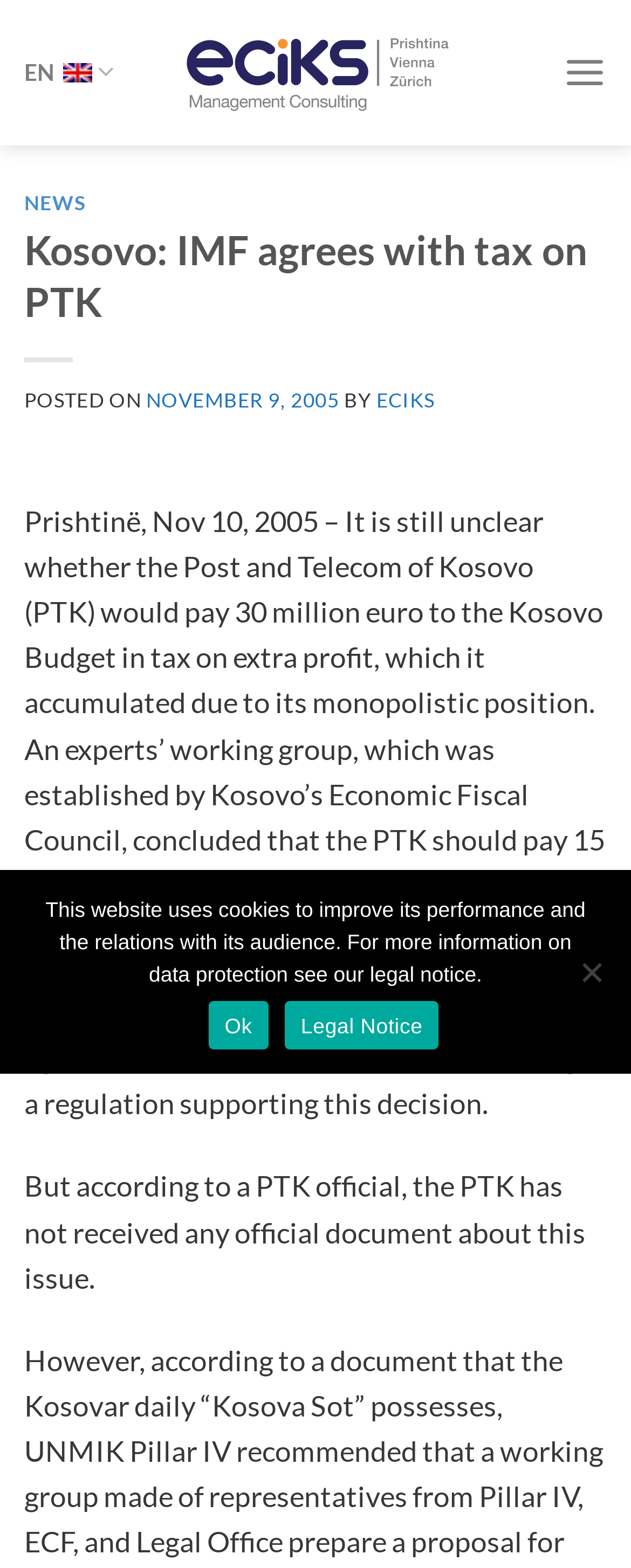Using the webpage screenshot and the element description Eciks, determine the bounding box coordinates. Specify the coordinates in the format (top-left x, top-left y, bottom-right x, bottom-right y) with values ranging from 0 to 1.

[0.596, 0.248, 0.689, 0.263]